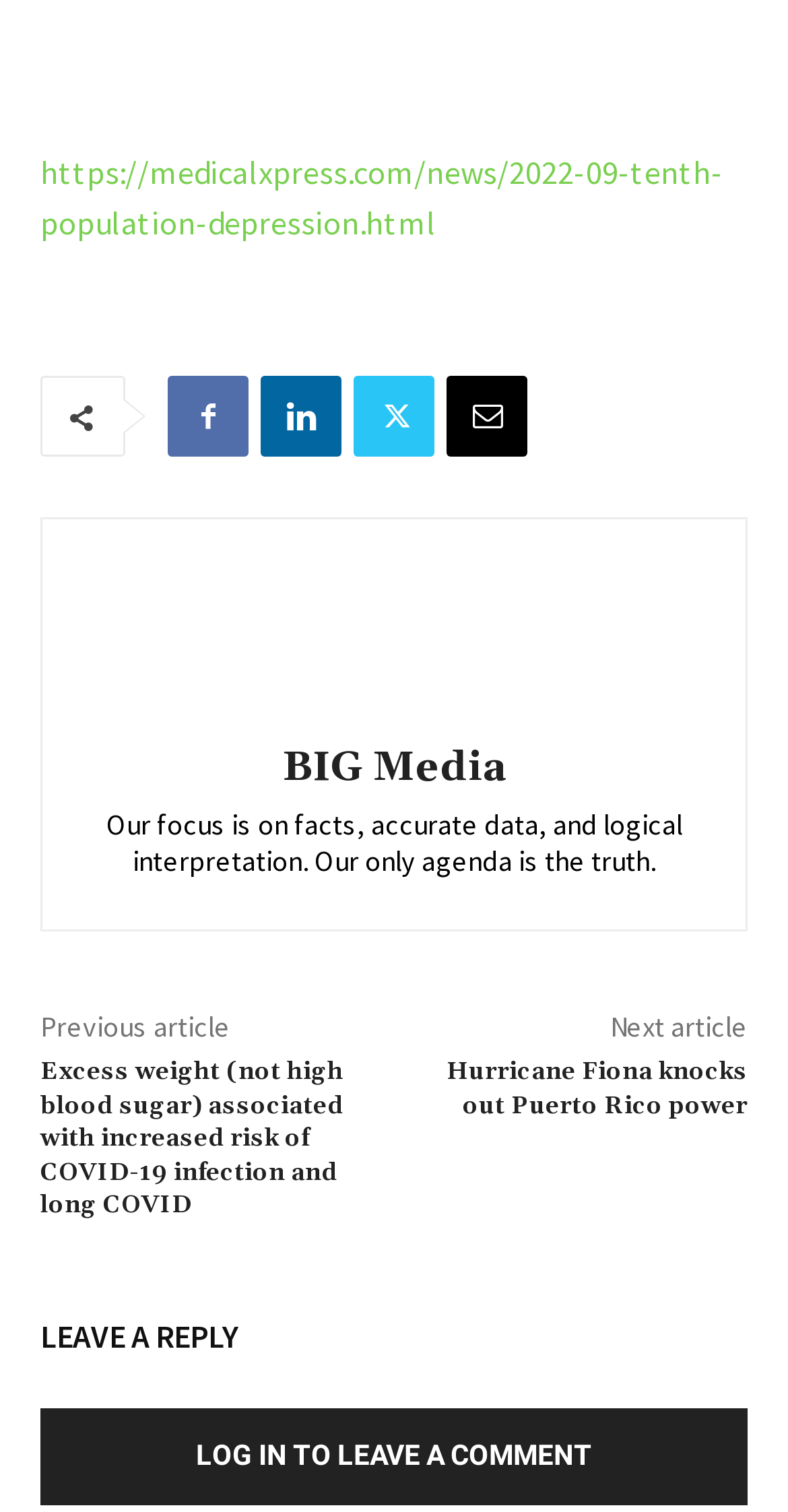Locate the UI element described by Twitter and provide its bounding box coordinates. Use the format (top-left x, top-left y, bottom-right x, bottom-right y) with all values as floating point numbers between 0 and 1.

[0.449, 0.249, 0.551, 0.302]